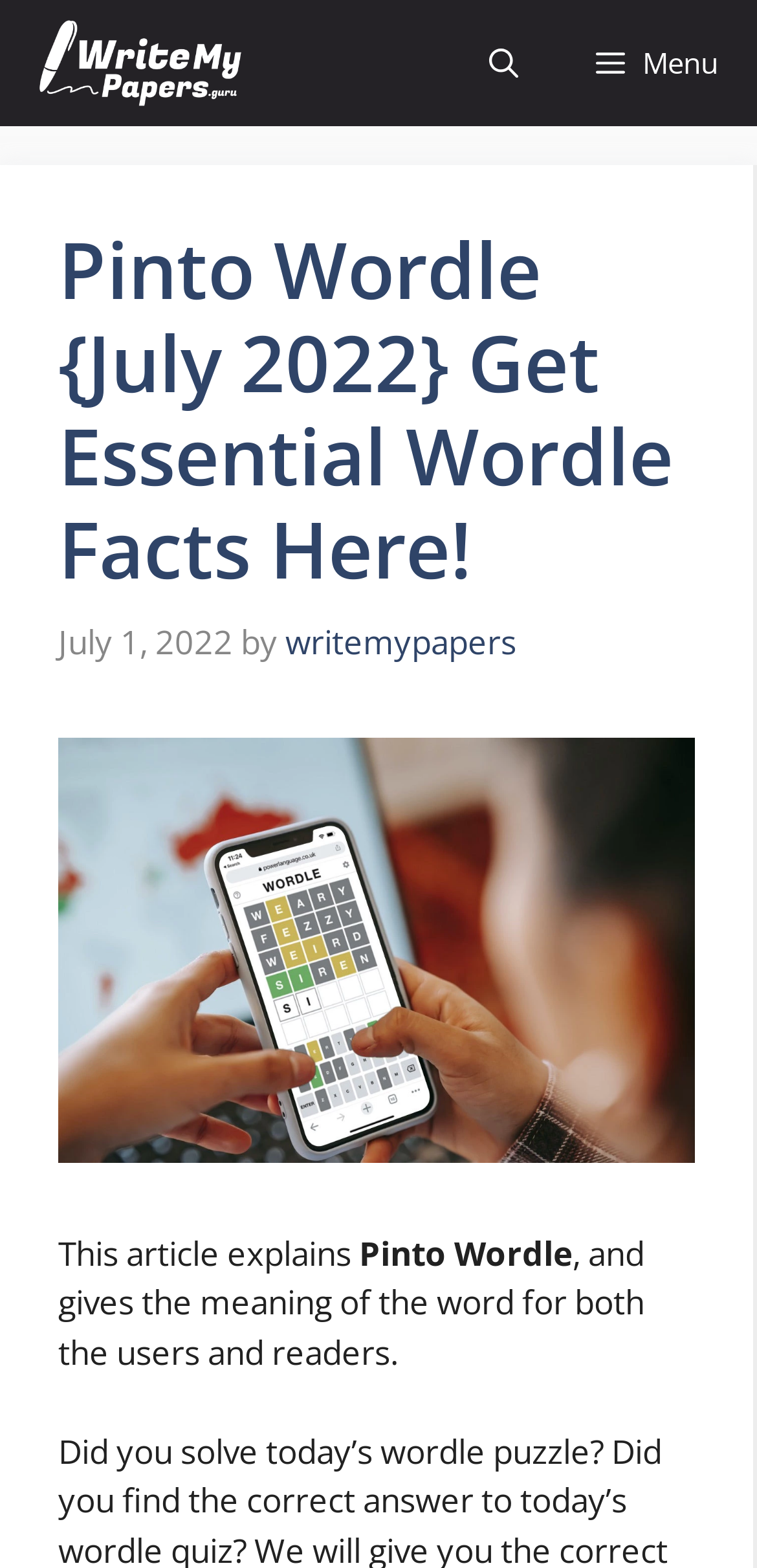Identify the bounding box for the UI element described as: "aria-label="Open Search Bar"". The coordinates should be four float numbers between 0 and 1, i.e., [left, top, right, bottom].

[0.595, 0.0, 0.736, 0.08]